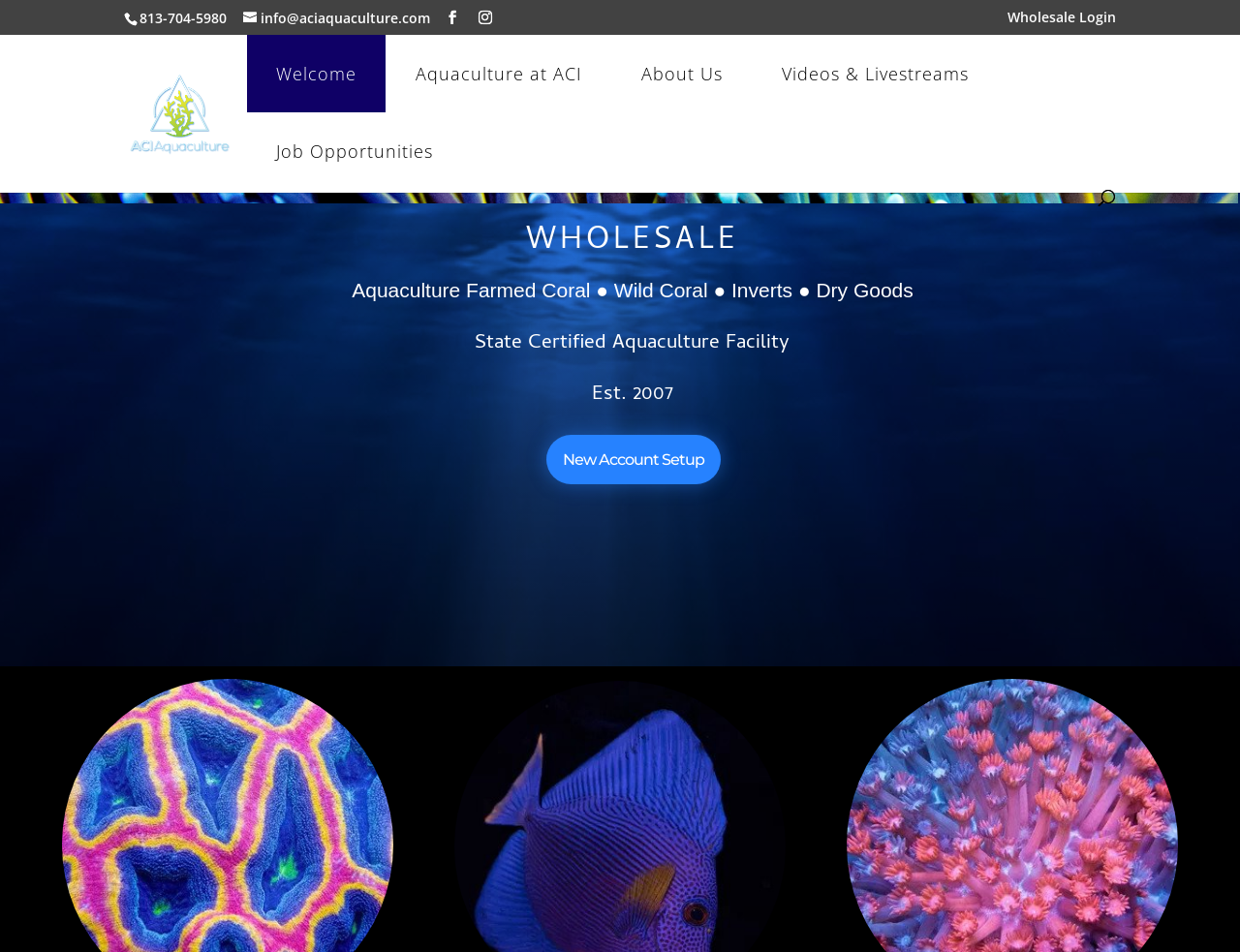Identify the bounding box for the UI element specified in this description: "alt="ACI Aquaculture Wholesale"". The coordinates must be four float numbers between 0 and 1, formatted as [left, top, right, bottom].

[0.103, 0.108, 0.258, 0.127]